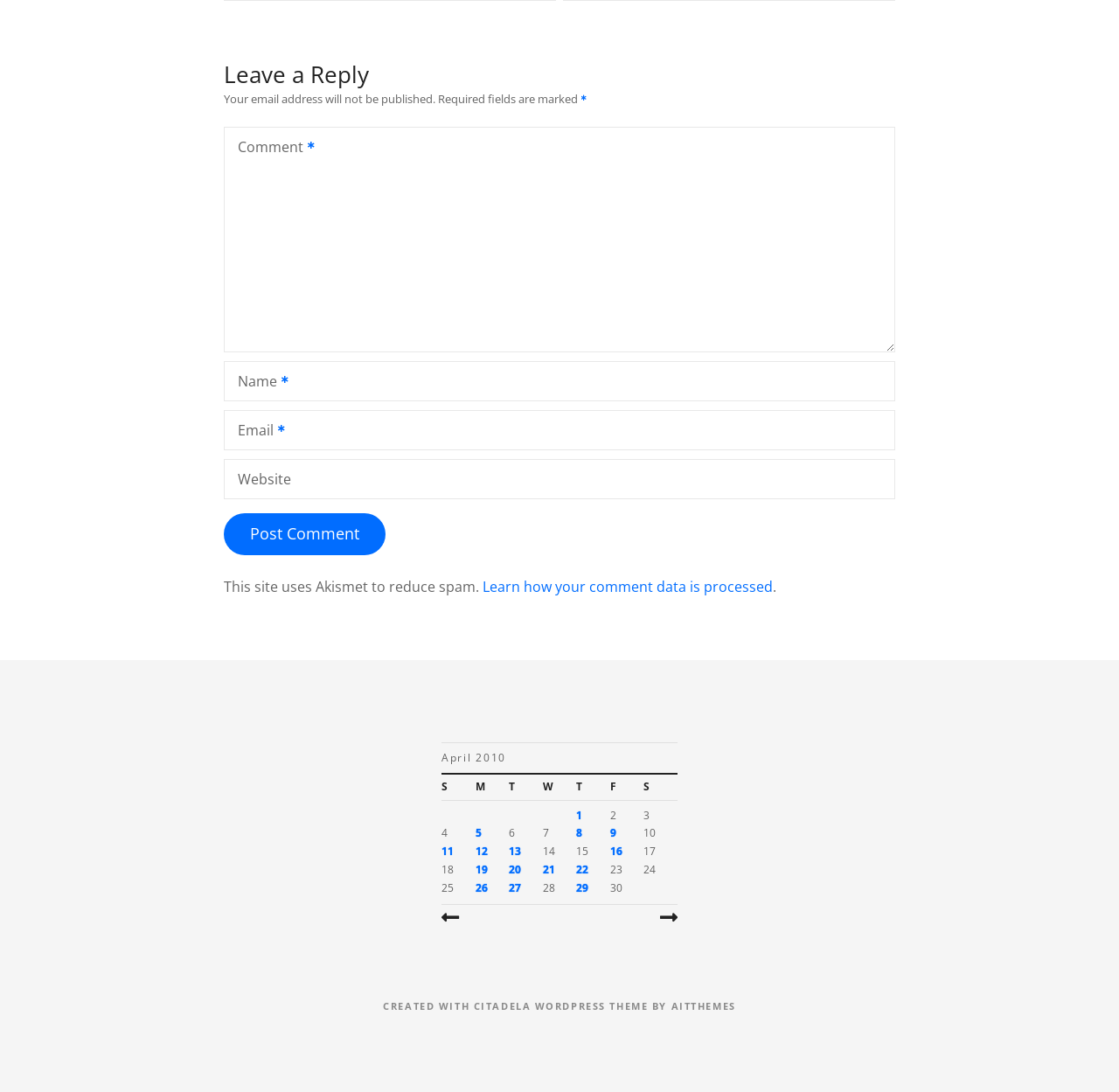Specify the bounding box coordinates for the region that must be clicked to perform the given instruction: "View posts published on April 1, 2010".

[0.515, 0.739, 0.545, 0.755]